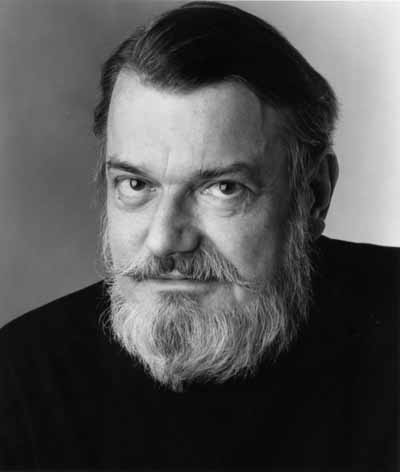What is the event associated with?
Give a single word or phrase answer based on the content of the image.

UCB's Del Close Marathon